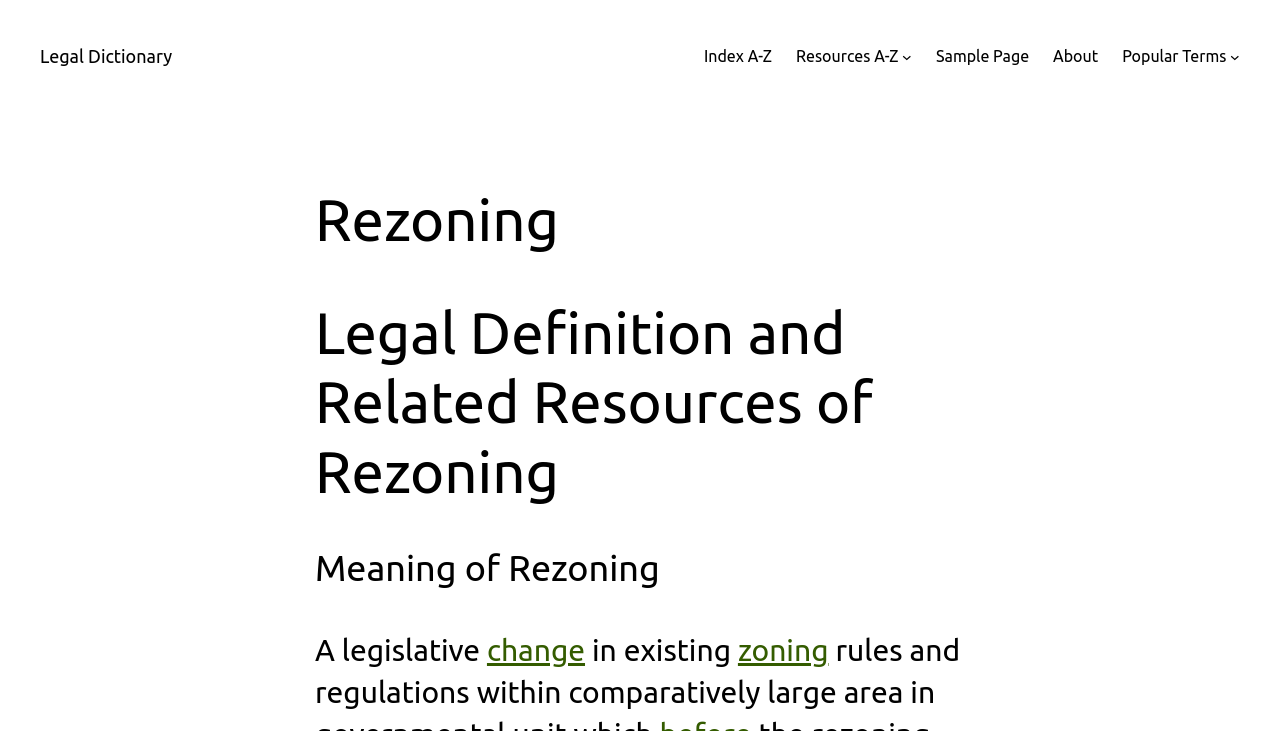Identify the bounding box coordinates of the area you need to click to perform the following instruction: "View Index A-Z".

[0.55, 0.06, 0.603, 0.095]